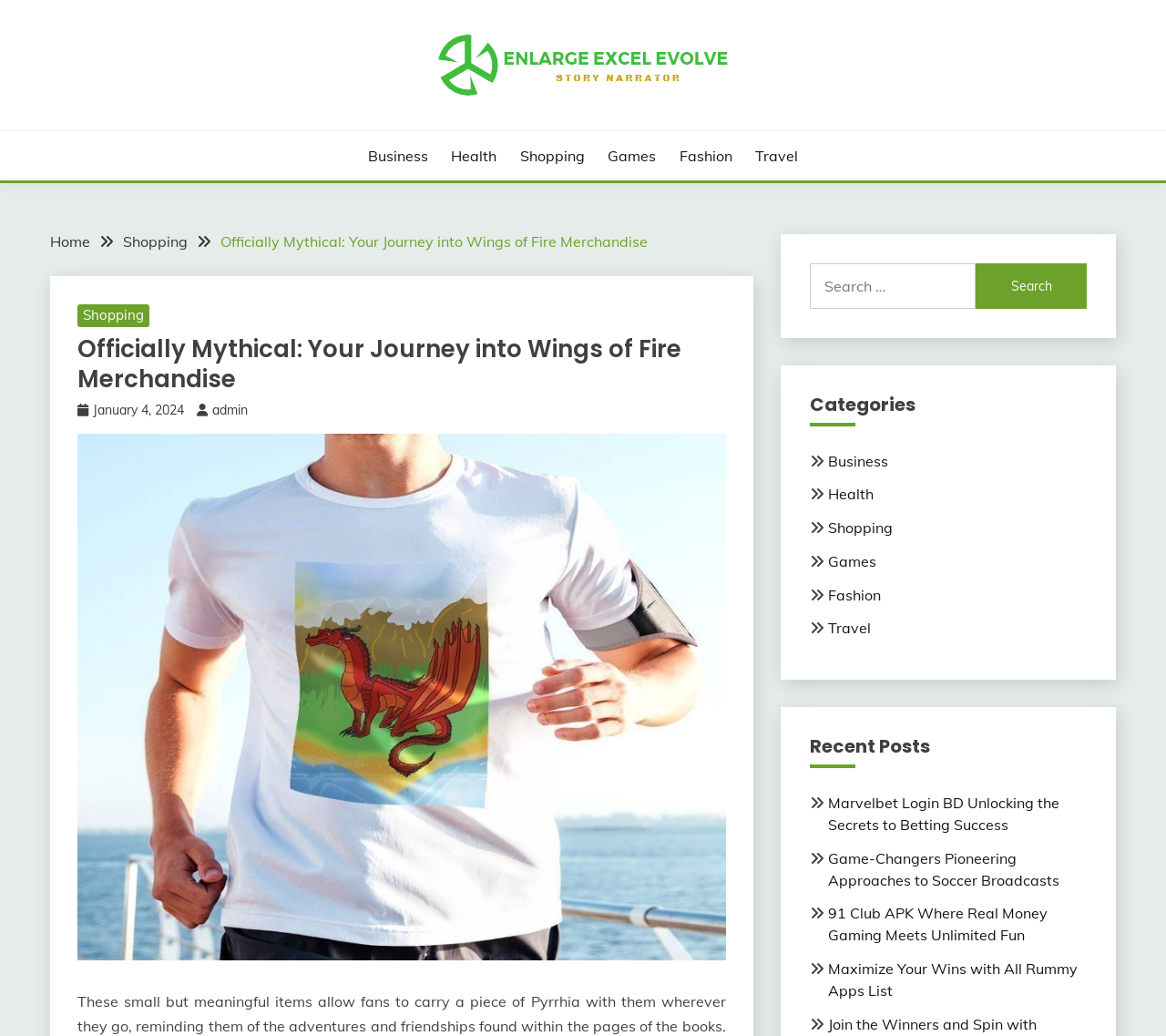Identify the bounding box coordinates of the section that should be clicked to achieve the task described: "Explore the Officially Mythical merchandise".

[0.066, 0.419, 0.622, 0.927]